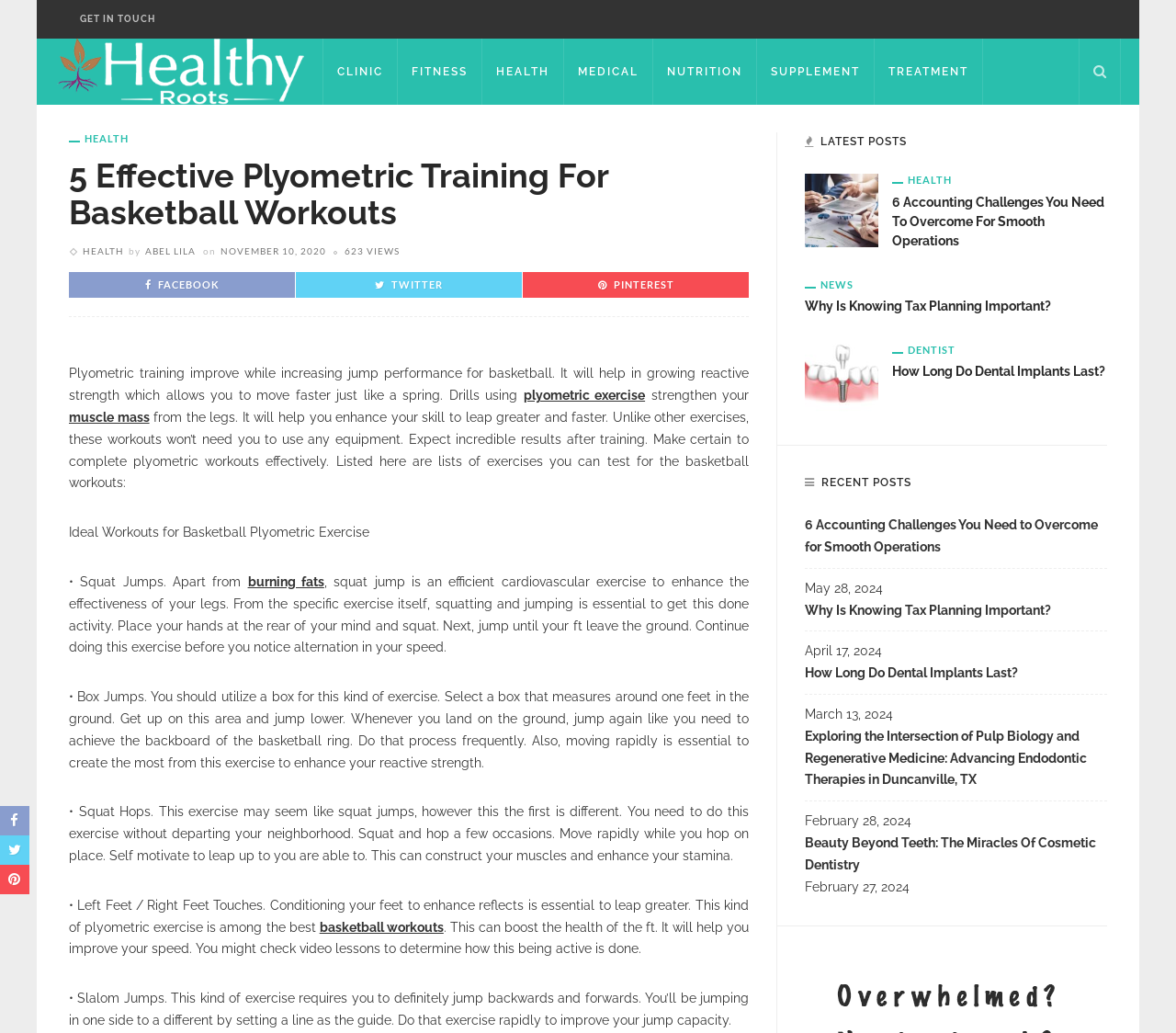Determine the bounding box coordinates for the area that should be clicked to carry out the following instruction: "Share on FACEBOOK".

[0.123, 0.27, 0.186, 0.281]